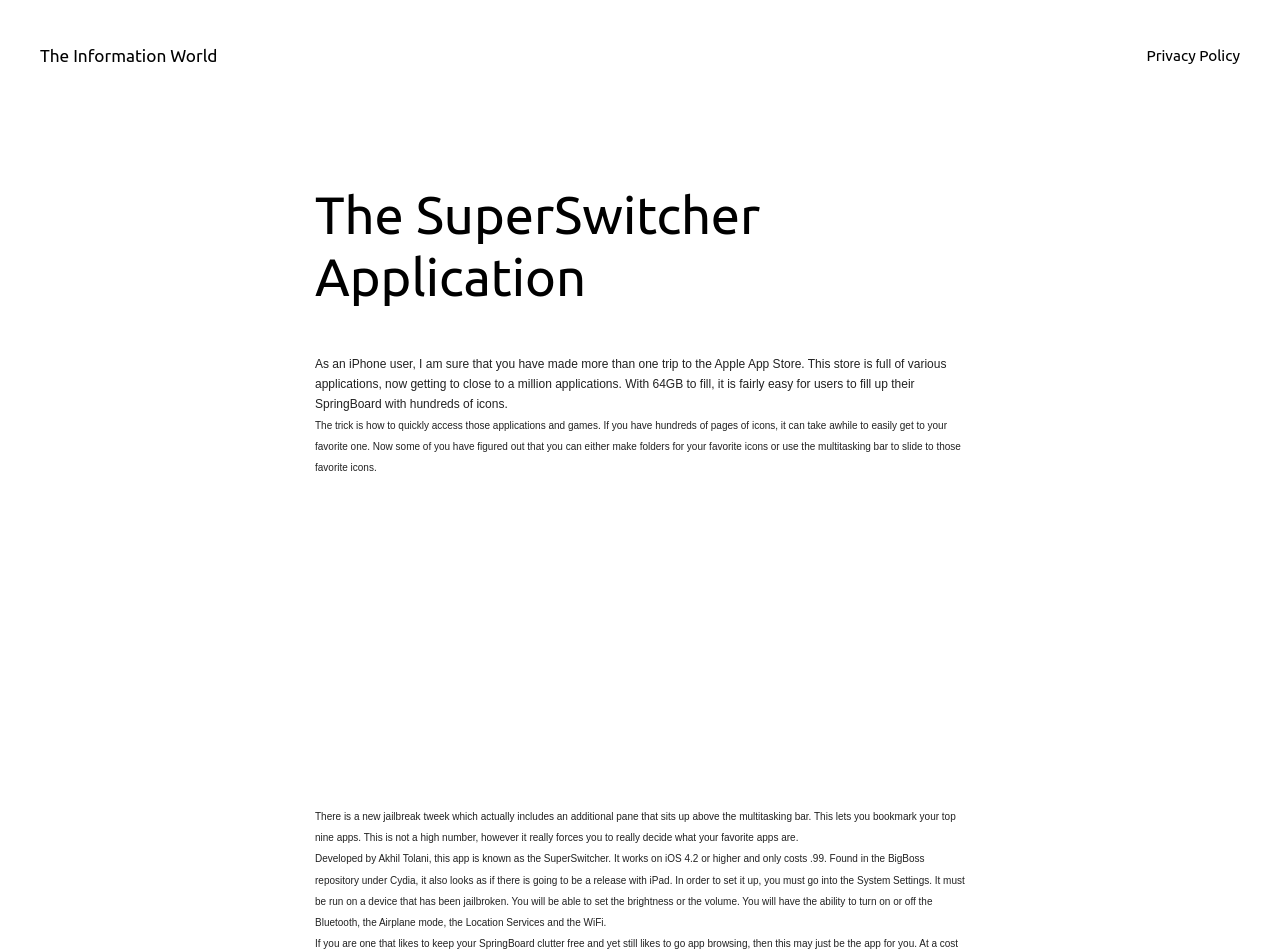What is the minimum iOS version required?
Analyze the screenshot and provide a detailed answer to the question.

The text states that the SuperSwitcher app works on iOS 4.2 or higher.